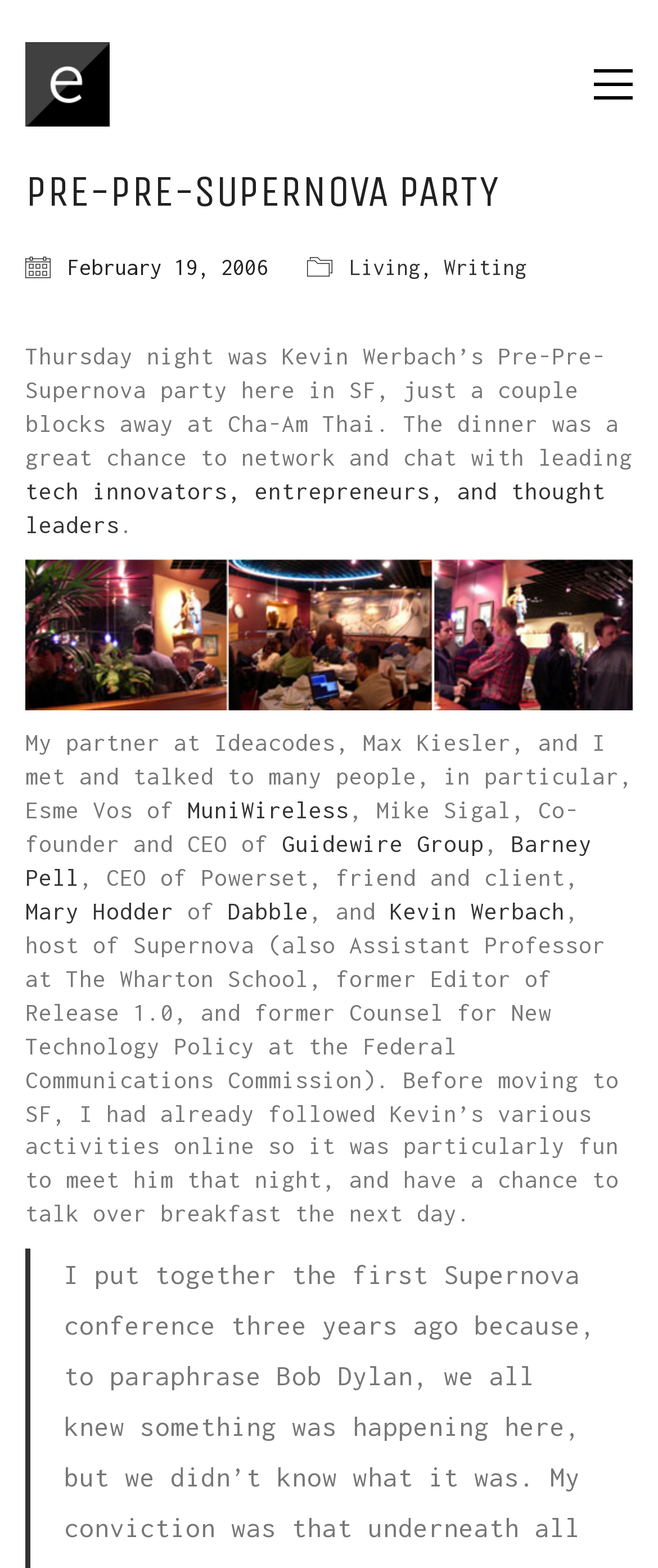Determine the bounding box coordinates of the section to be clicked to follow the instruction: "visit Emily Chang's homepage". The coordinates should be given as four float numbers between 0 and 1, formatted as [left, top, right, bottom].

[0.038, 0.027, 0.167, 0.081]